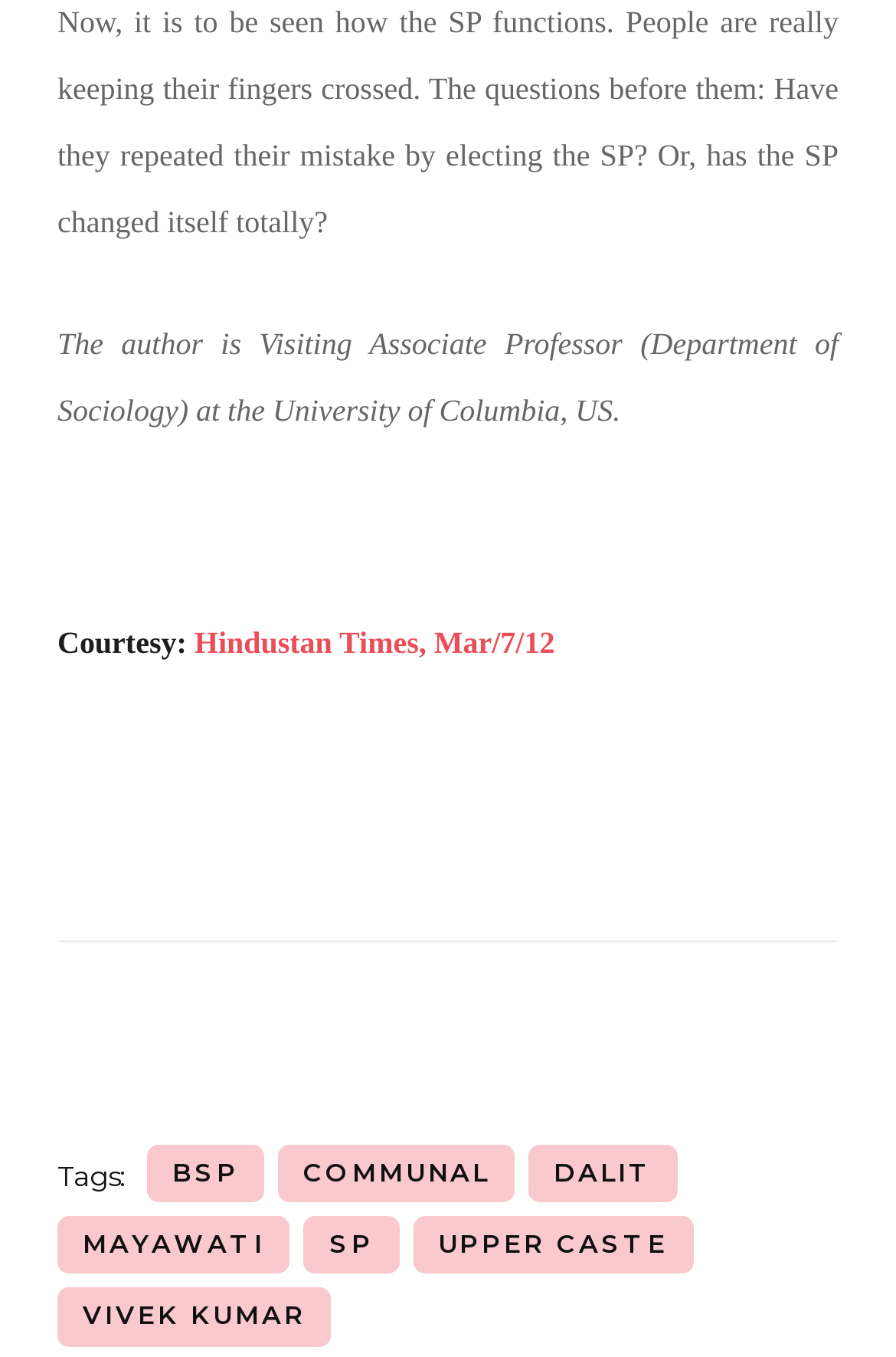How many tags are associated with the article?
Look at the screenshot and respond with one word or a short phrase.

6